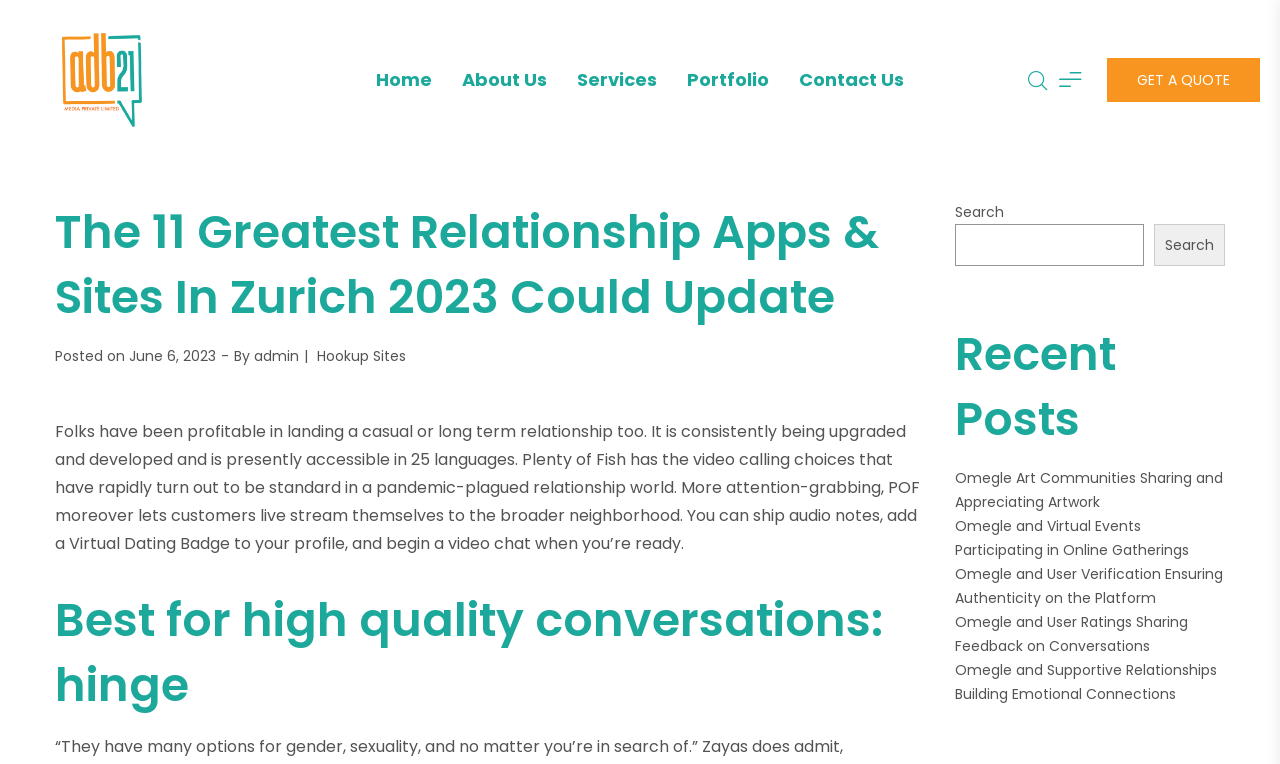Find the bounding box coordinates of the element I should click to carry out the following instruction: "Search for something".

[0.746, 0.293, 0.894, 0.348]